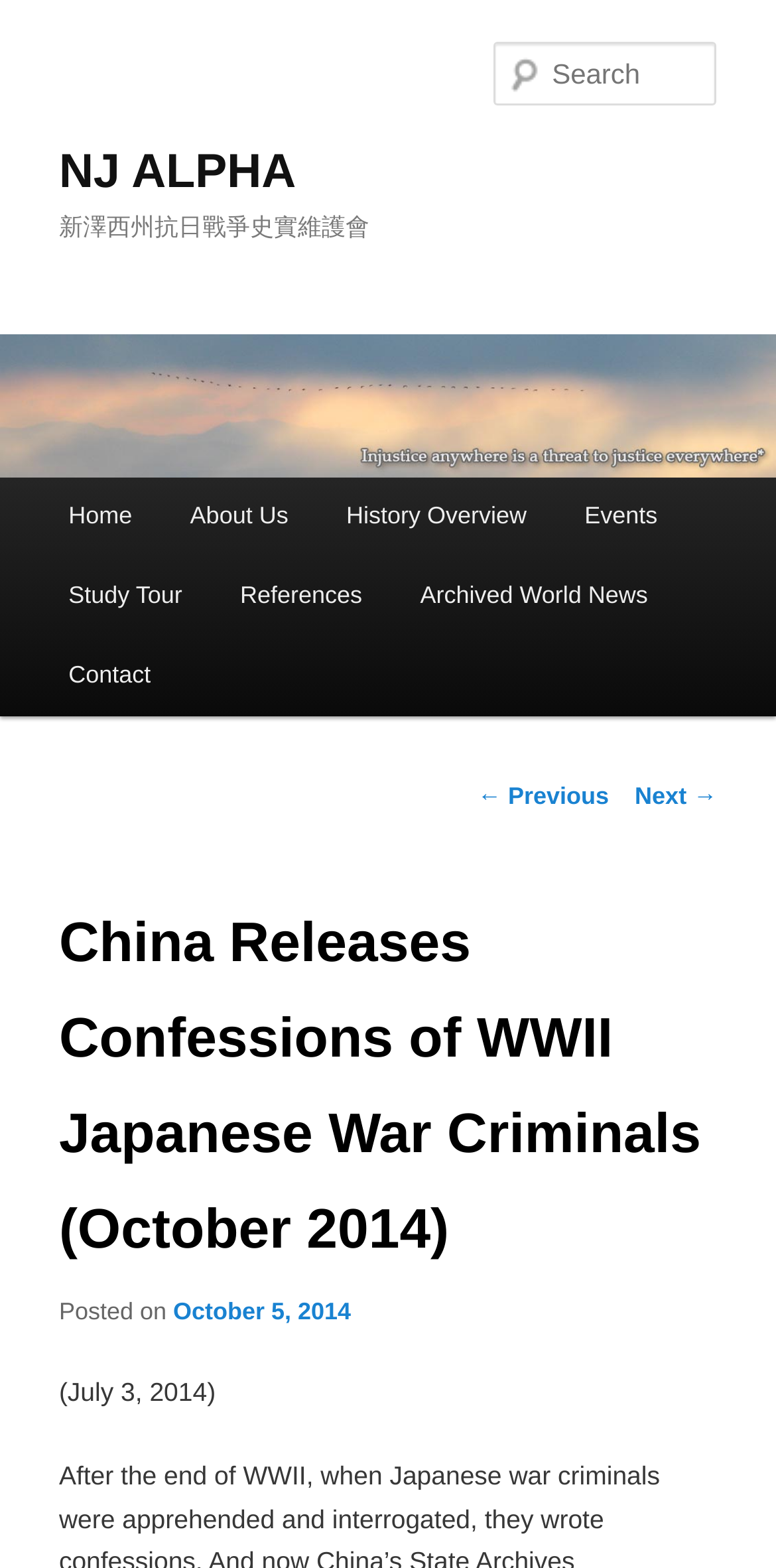What is the date of the post?
By examining the image, provide a one-word or phrase answer.

October 5, 2014